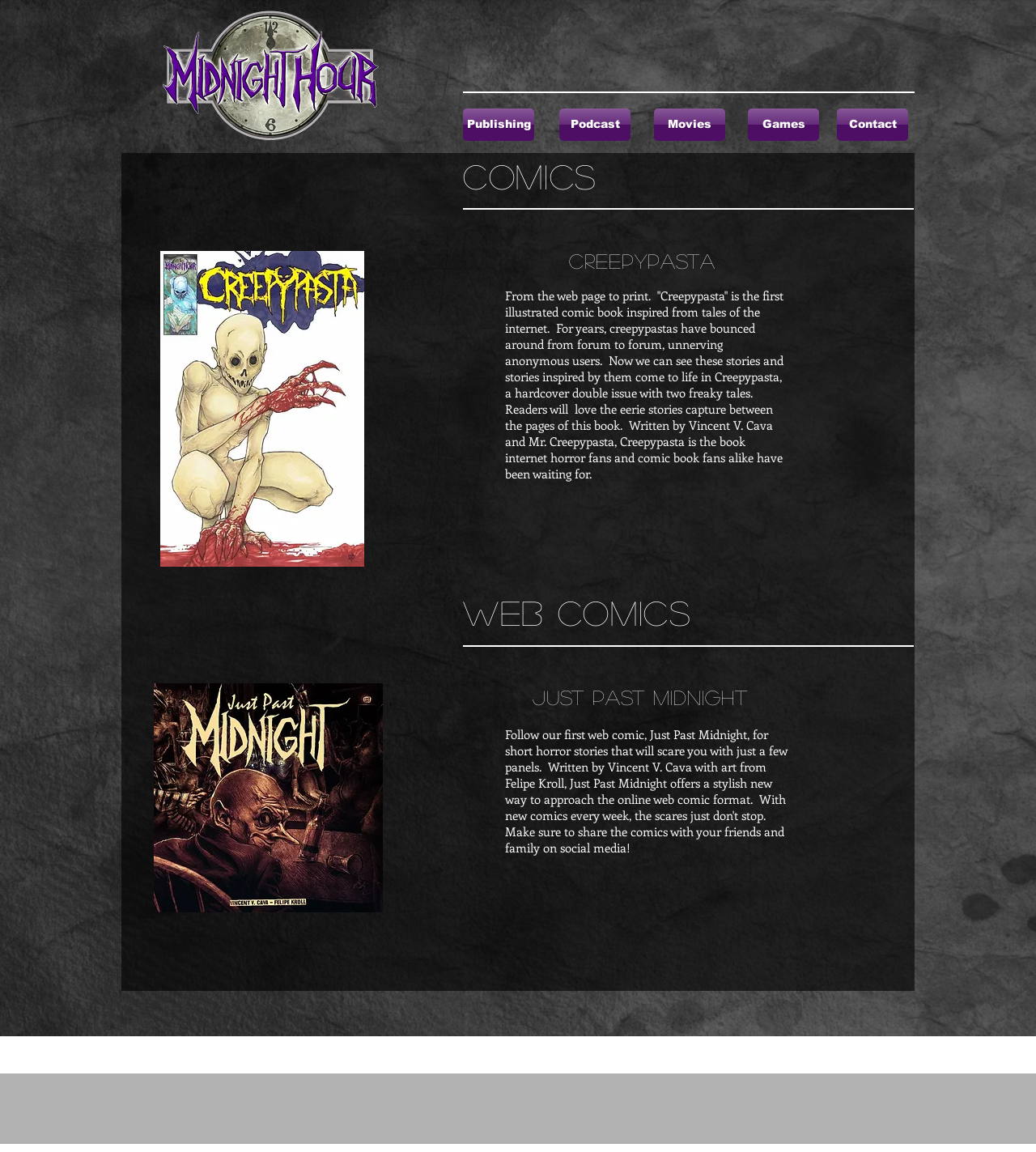What is the name of the first illustrated comic book inspired by internet tales?
Please give a well-detailed answer to the question.

According to the text on the webpage, 'Creepypasta' is the first illustrated comic book inspired by tales of the internet, written by Vincent V. Cava and Mr. Creepypasta.